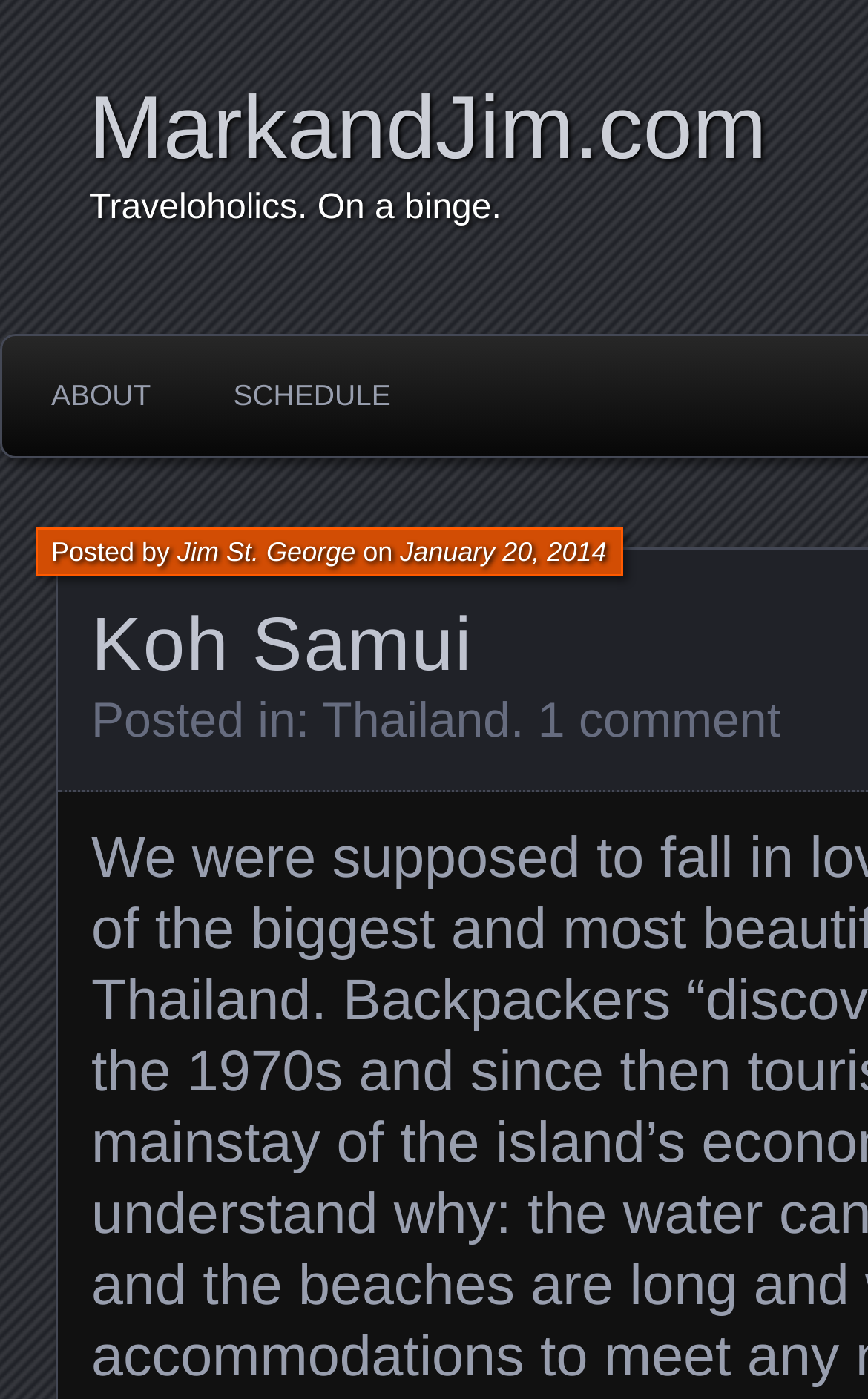When was the article posted?
Make sure to answer the question with a detailed and comprehensive explanation.

I found the date by looking at the link 'January 20, 2014', which indicates that the article was posted on this date.